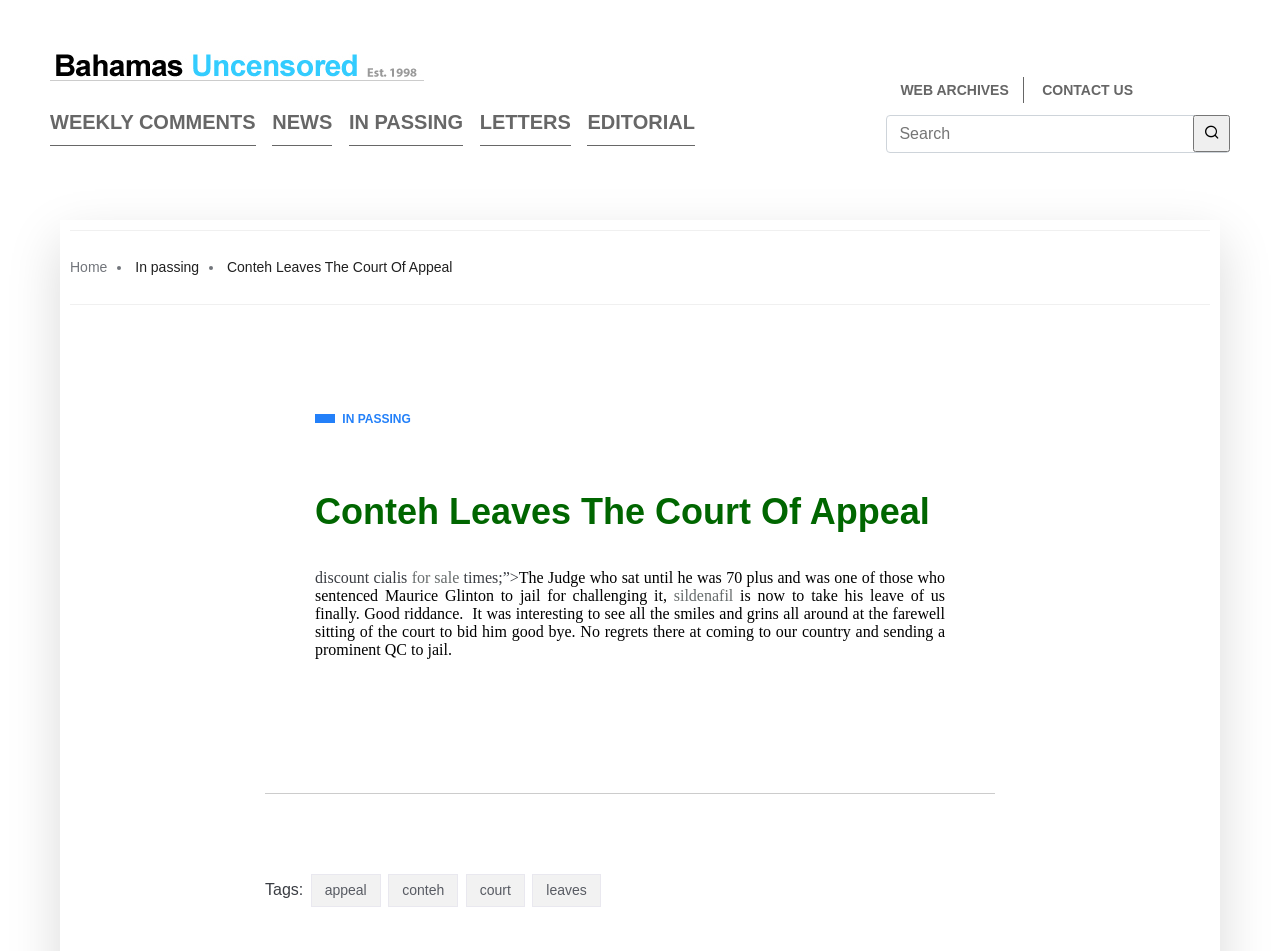Provide your answer to the question using just one word or phrase: What is the name of the judge mentioned in the article?

Conteh